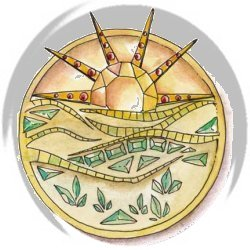Provide a brief response in the form of a single word or phrase:
What is the purpose of the Symbol of Lathander?

to promote new ideas and support growth